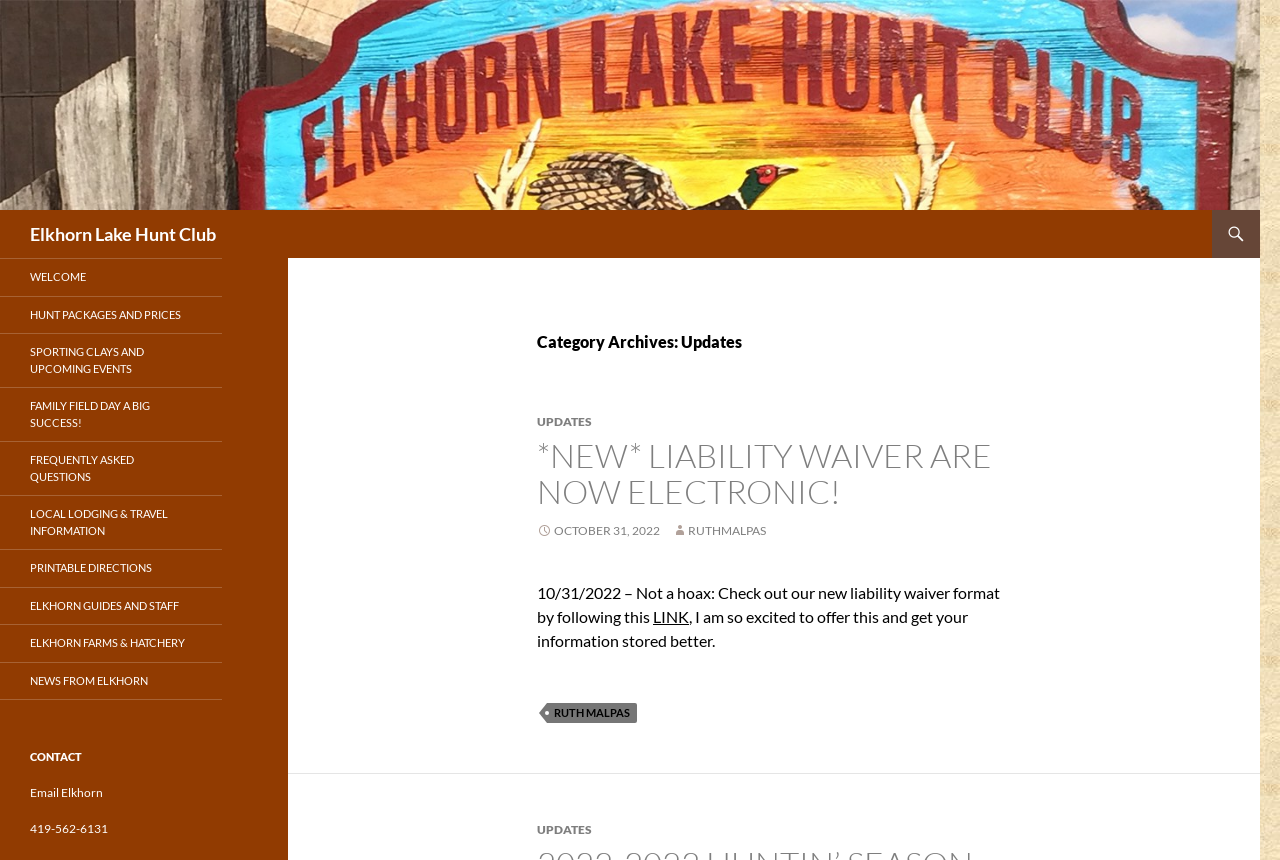Create a detailed narrative describing the layout and content of the webpage.

The webpage is about Elkhorn Lake Hunt Club, with a focus on updates. At the top, there is a link to the homepage, followed by a heading with the club's name. To the left of the heading, there are three links: "Search", "SKIP TO CONTENT", and another link to the club's homepage.

Below the heading, there is a header section with a title "Category Archives: Updates". Underneath, there is an article section that takes up most of the page. The article section has a header with a link to "UPDATES" and a heading that announces the introduction of electronic liability waivers. Below the heading, there is a link to the waiver, followed by a date "OCTOBER 31, 2022" and a name "RUTHMALPAS". 

The main content of the article is a paragraph of text that discusses the new liability waiver format, with a link to "LINK" in the middle of the paragraph. The text continues below the link, expressing excitement about the new format.

At the bottom of the page, there is a footer section with links to "RUTH MALPAS" and "UPDATES". To the left of the footer, there is a column of links to various pages, including "WELCOME", "HUNT PACKAGES AND PRICES", "SPORTING CLAYS AND UPCOMING EVENTS", and others. The last link in the column is "NEWS FROM ELKHORN", which is followed by a heading "CONTACT" and links to email and phone numbers.